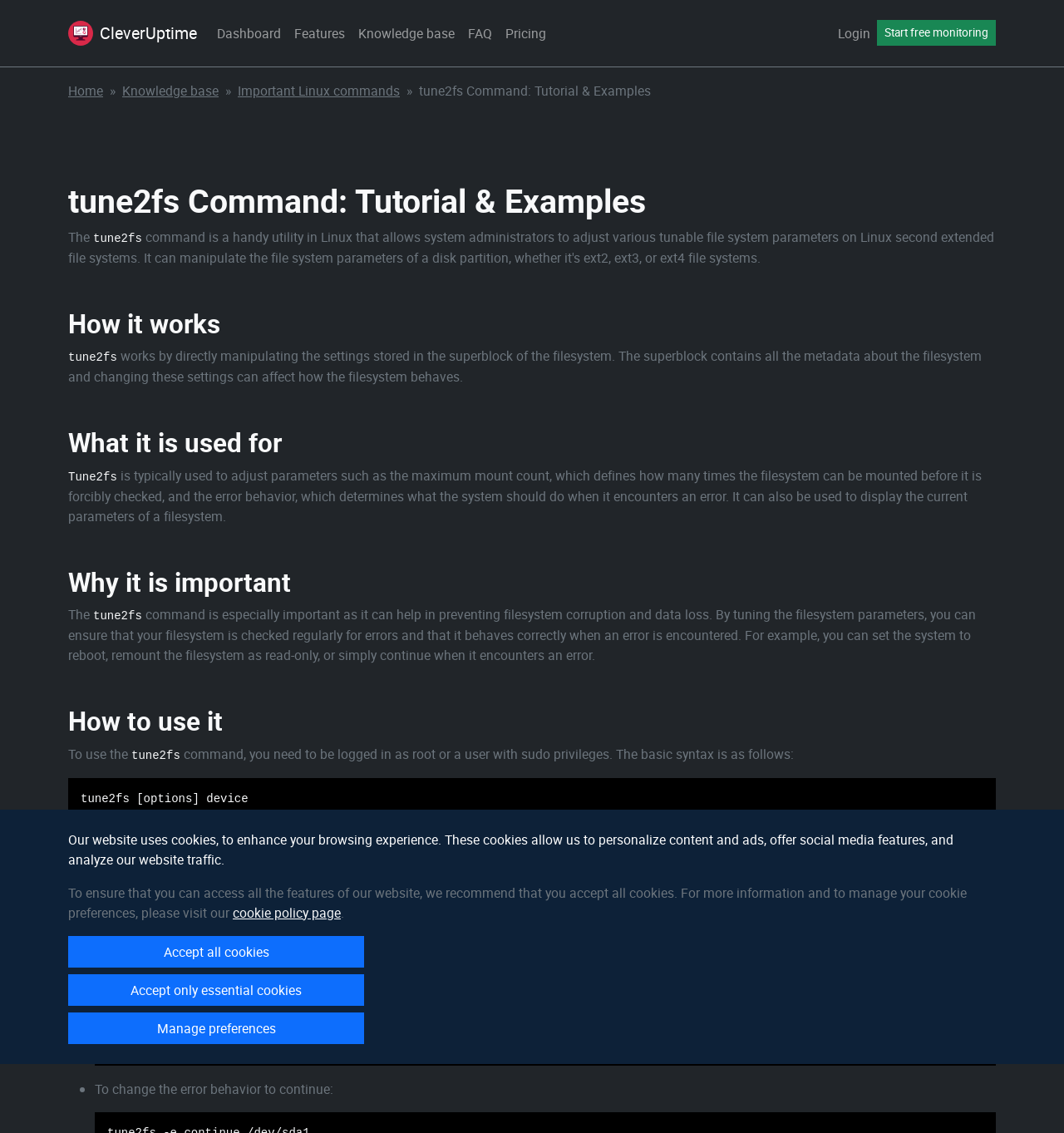What is the basic syntax of the tune2fs command?
Please give a detailed and elaborate answer to the question.

The basic syntax of the tune2fs command is 'tune2fs [options] device', where options are the parameters to be adjusted and device is the filesystem to be modified.